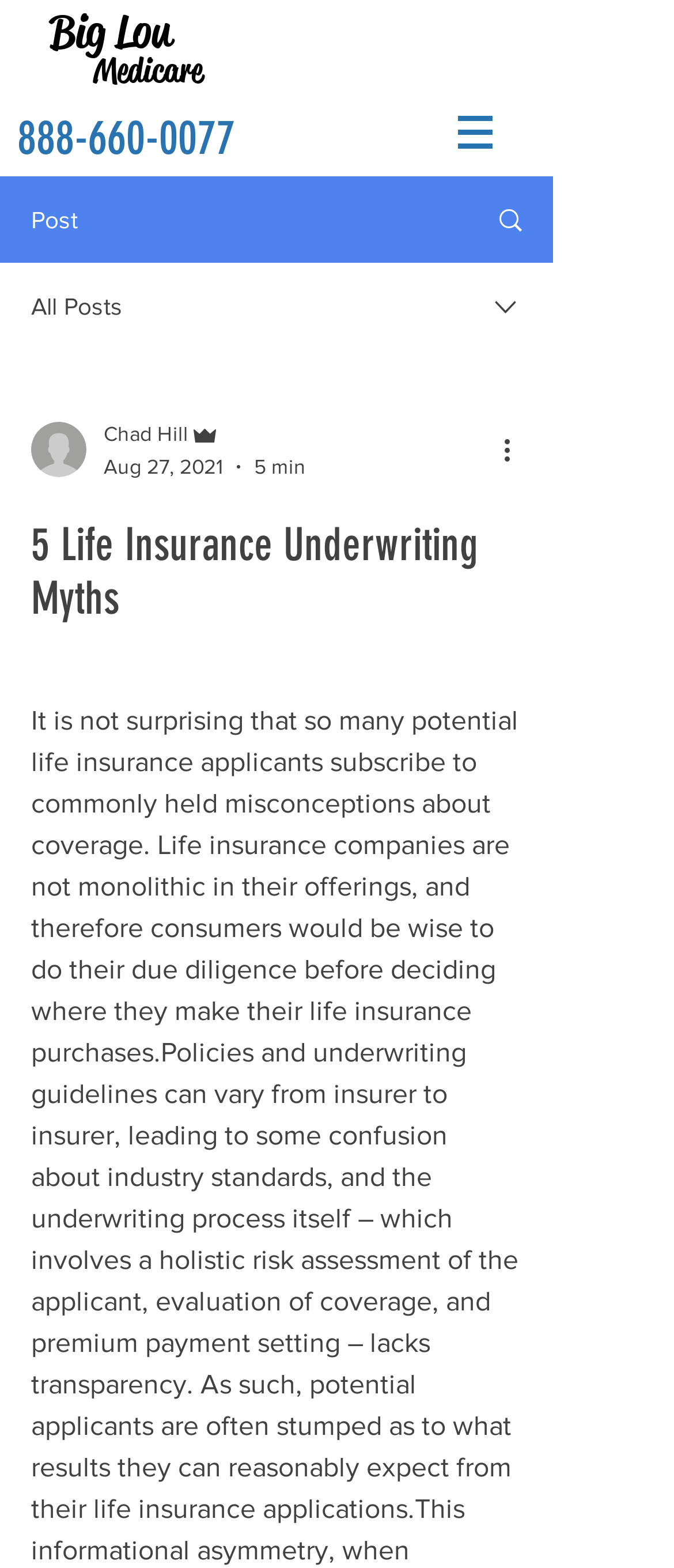What is the name of the author of the post? Observe the screenshot and provide a one-word or short phrase answer.

Chad Hill